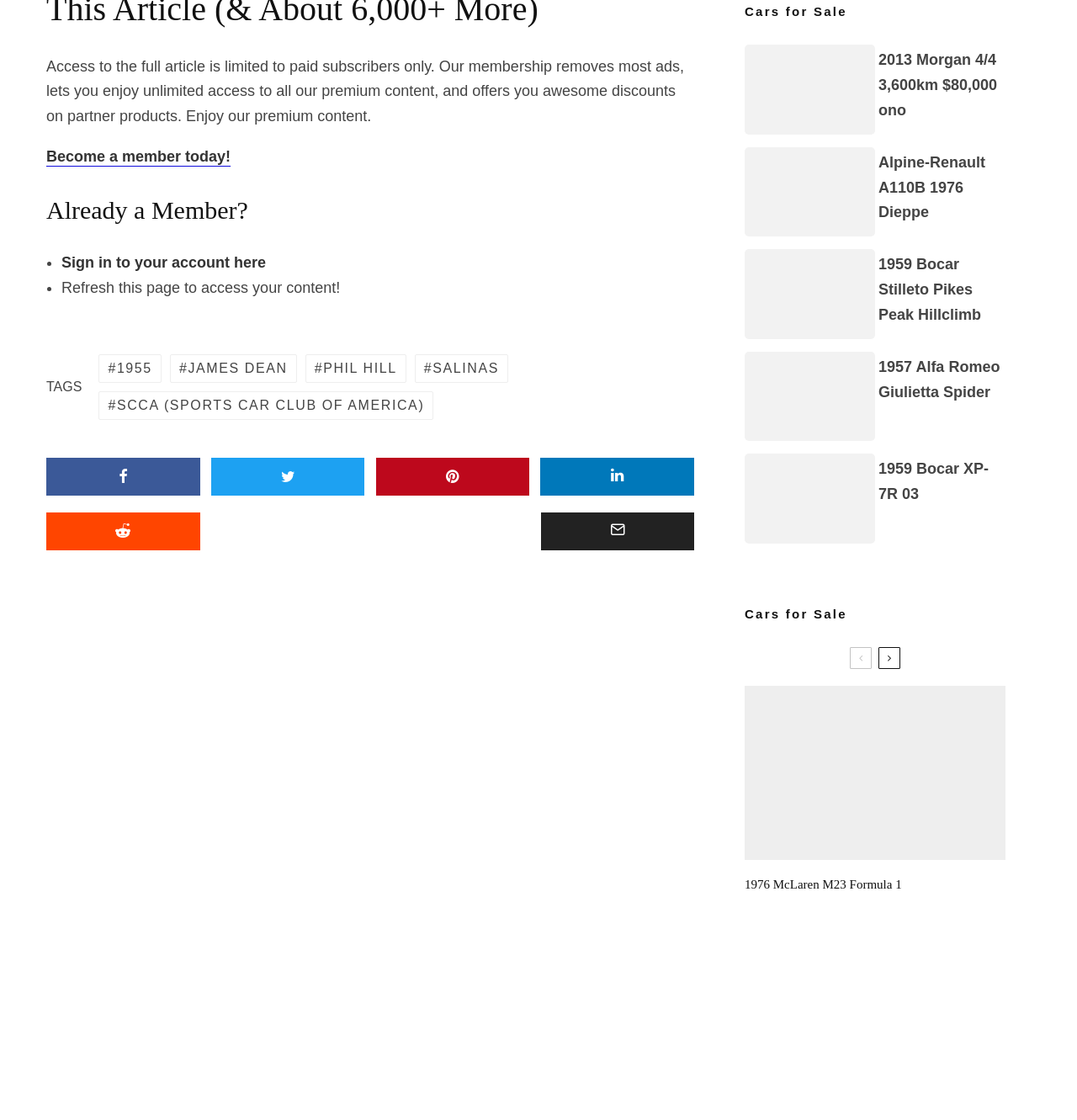From the element description: "Become a member today!", extract the bounding box coordinates of the UI element. The coordinates should be expressed as four float numbers between 0 and 1, in the order [left, top, right, bottom].

[0.043, 0.132, 0.214, 0.147]